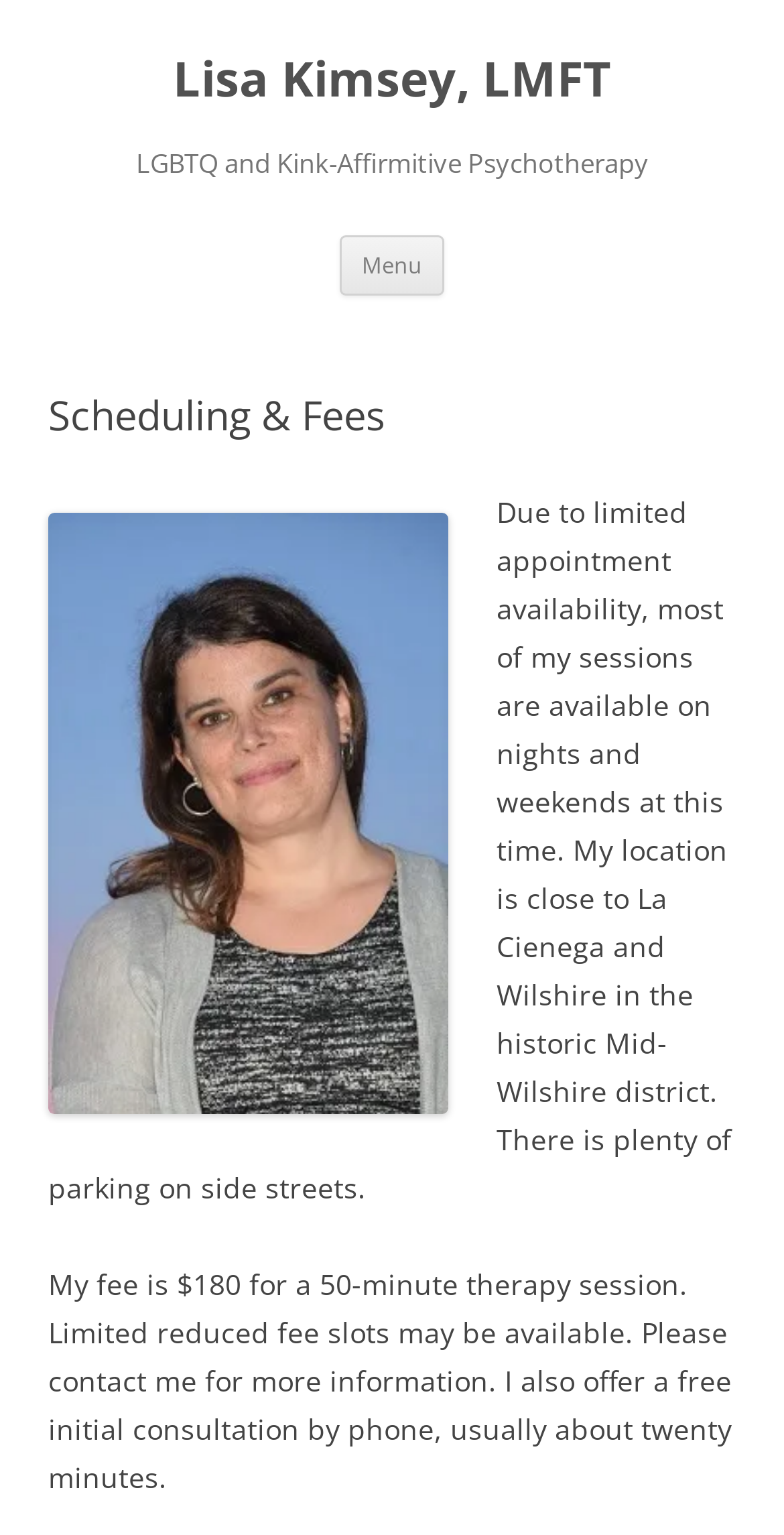How much does a 50-minute therapy session cost?
Please provide a comprehensive answer based on the details in the screenshot.

I found this information by reading the StaticText element that describes the therapist's fee, which is $180 for a 50-minute therapy session.